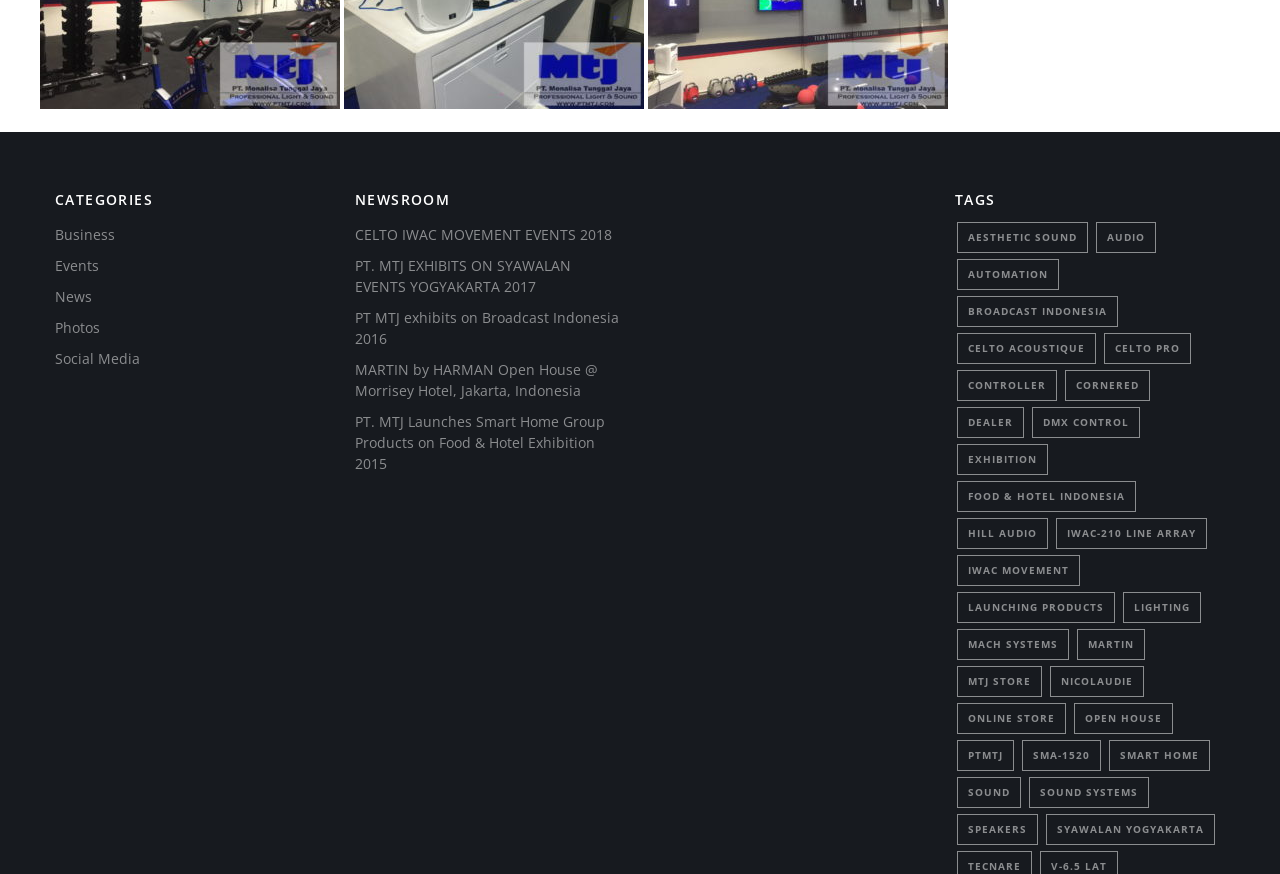Identify the bounding box coordinates necessary to click and complete the given instruction: "View 'CELTO IWAC MOVEMENT EVENTS 2018' news".

[0.277, 0.257, 0.478, 0.279]